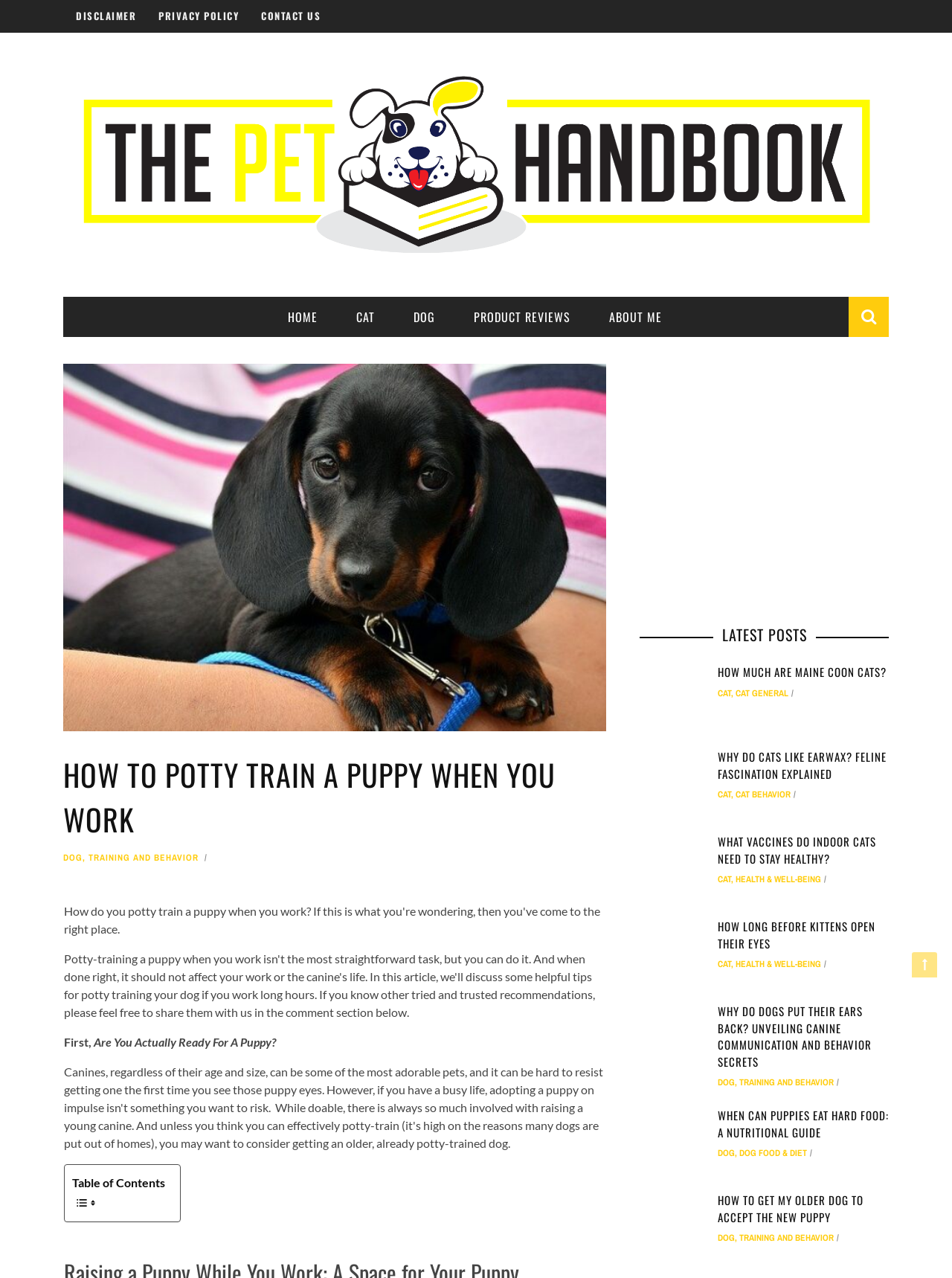Explain the webpage's layout and main content in detail.

This webpage is about potty training a puppy when you work. At the top, there are three links: "DISCLAIMER", "PRIVACY POLICY", and "CONTACT US". Below these links, there is a logo image and a navigation menu with links to "HOME", "CAT", "BEHAVIOR", and other categories.

The main content of the webpage is divided into sections. The first section has a heading "HOW TO POTTY TRAIN A PUPPY WHEN YOU WORK" and a link to "DOG" and "TRAINING AND BEHAVIOR". Below this, there is a paragraph of text that starts with "First, Are You Actually Ready For A Puppy?".

On the right side of the webpage, there is a table of contents with links to different sections of the article. Below the table of contents, there are several links to related articles, including "WHY DO DOGS LICK FACES?" and "BEST CAT TREES FOR LARGE CATS IN 2024: TOP 5 REVIEWED".

Further down the webpage, there is a section titled "LATEST POSTS" with links to several articles, including "How Much Are Maine Coon Cats?", "Why Do Cats Like Earwax? Feline Fascination Explained", and "WHAT VACCINES DO INDOOR CATS NEED TO STAY HEALTHY?". Each of these links has a corresponding image and a brief summary of the article.

Throughout the webpage, there are several links to categories such as "CAT", "DOG", "BEHAVIOR", "HEALTH & WELL-BEING", and "PRODUCT REVIEWS". There are also several images and icons, including a logo image at the top and social media icons on the left side of the webpage.